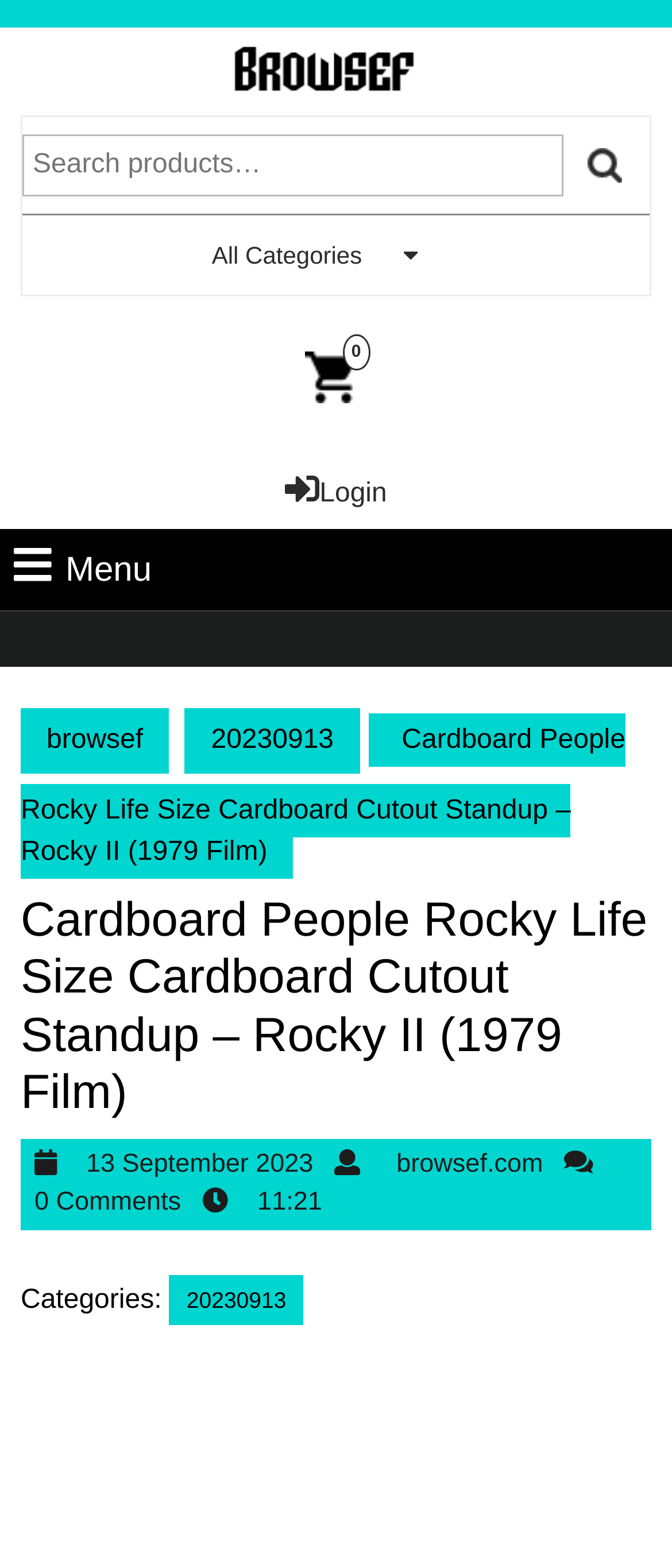Determine the bounding box coordinates of the element that should be clicked to execute the following command: "Search for something".

[0.033, 0.086, 0.838, 0.125]